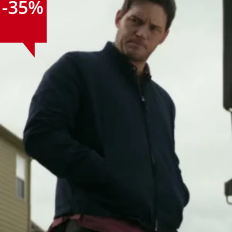Please provide a short answer using a single word or phrase for the question:
What is the discount percentage on the jacket?

35%